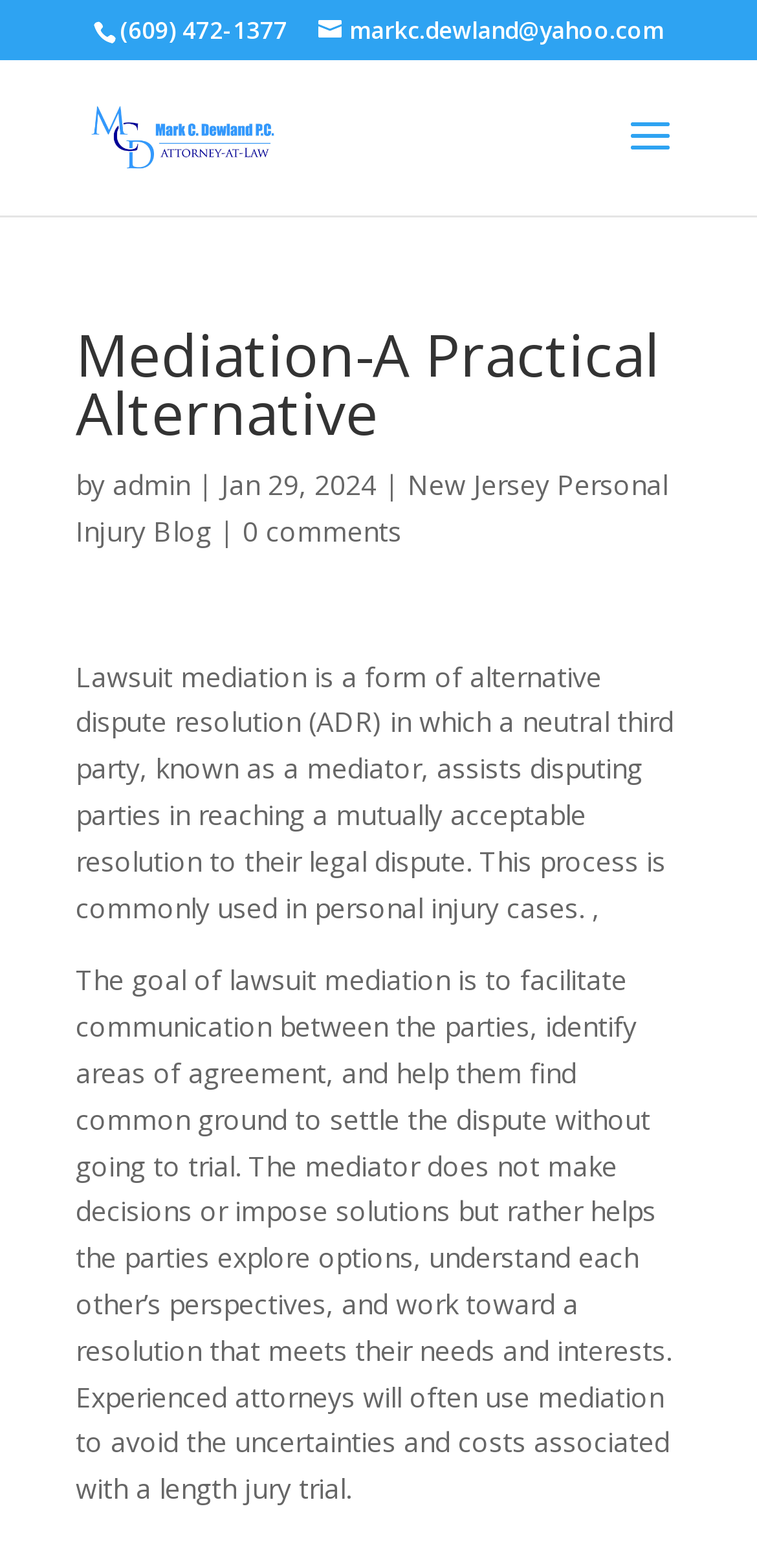Describe the webpage meticulously, covering all significant aspects.

The webpage appears to be a blog post or article about lawsuit mediation, specifically highlighting its benefits and process. At the top, there is a header section with the title "Mediation-A Practical Alternative" and a subtitle "by admin" along with the date "Jan 29, 2024". Below the header, there is a section with a search bar and a link to "New Jersey Personal Injury Blog".

On the top-right corner, there is a contact information section with a phone number "(609) 472-1377" and an email address "markc.dewland@yahoo.com" linked to the name "Mark C. Dewland Esq", accompanied by a small image of the person.

The main content of the webpage is divided into two paragraphs. The first paragraph explains what lawsuit mediation is, its purpose, and how it works. The second paragraph delves deeper into the role of the mediator, the benefits of mediation, and how it can help avoid lengthy jury trials.

There are no images within the main content, but there is a small image of Mark C. Dewland Esq in the top-right corner. The overall layout is organized, with clear headings and concise text, making it easy to read and understand.